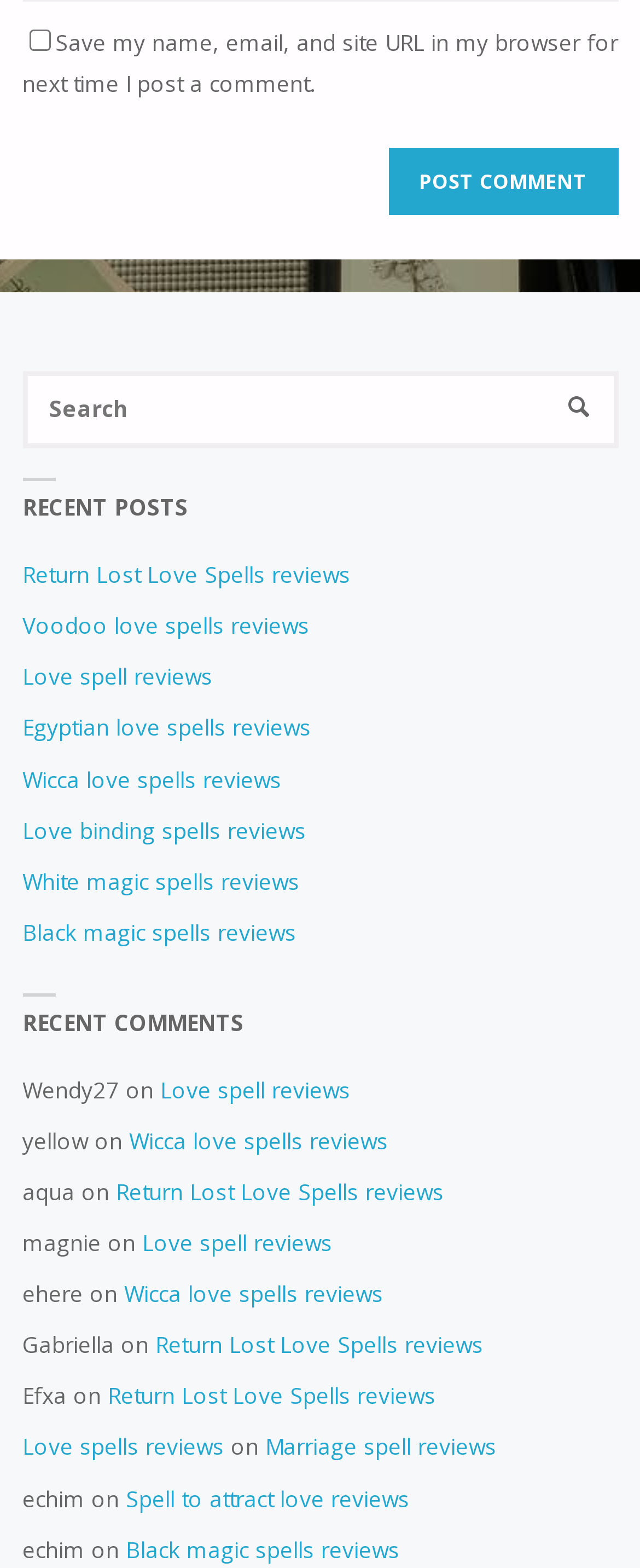Identify the bounding box coordinates of the clickable region necessary to fulfill the following instruction: "View Love spell reviews". The bounding box coordinates should be four float numbers between 0 and 1, i.e., [left, top, right, bottom].

[0.035, 0.422, 0.332, 0.441]